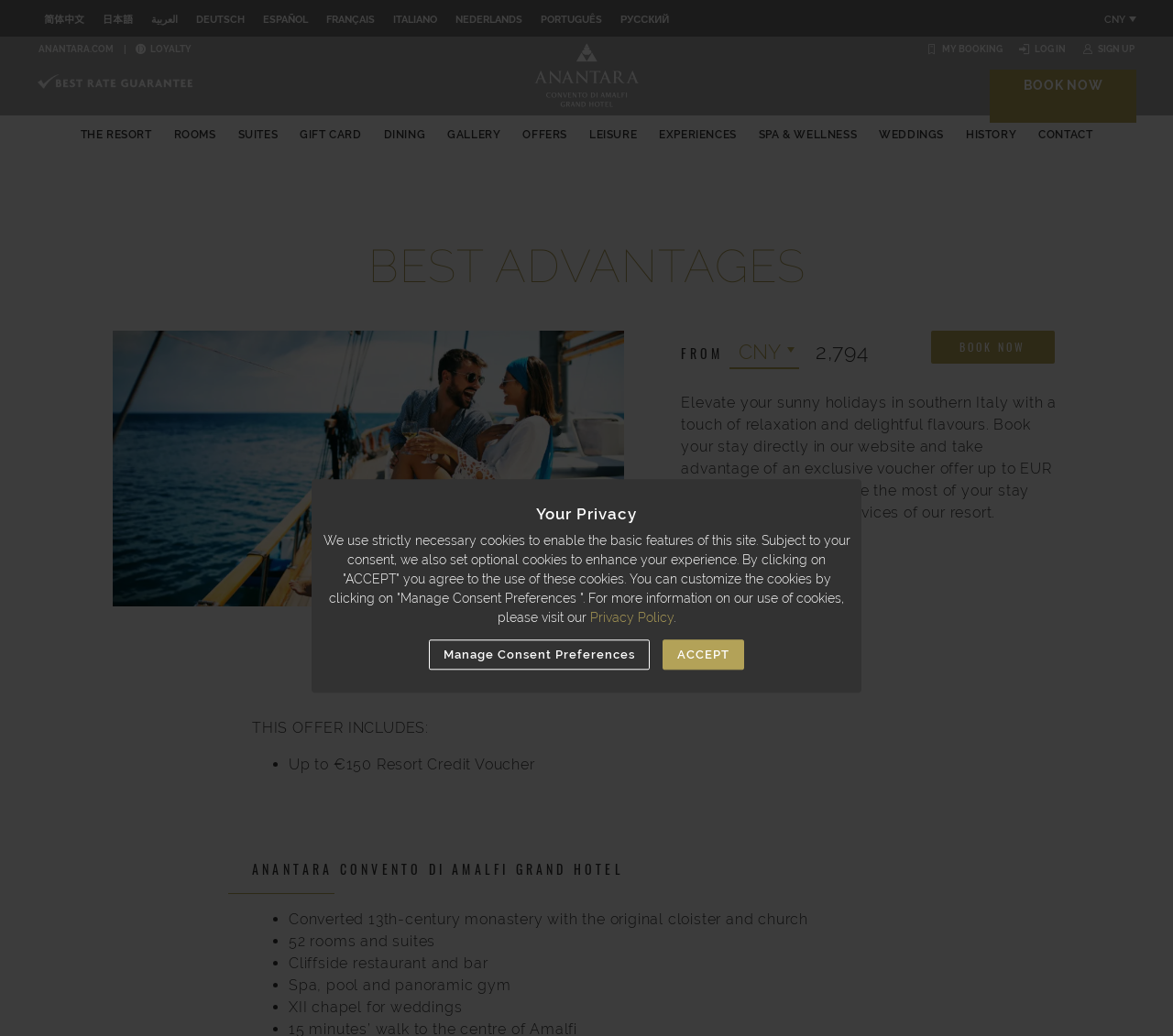How many rooms and suites are there in the hotel?
Answer with a single word or phrase by referring to the visual content.

52